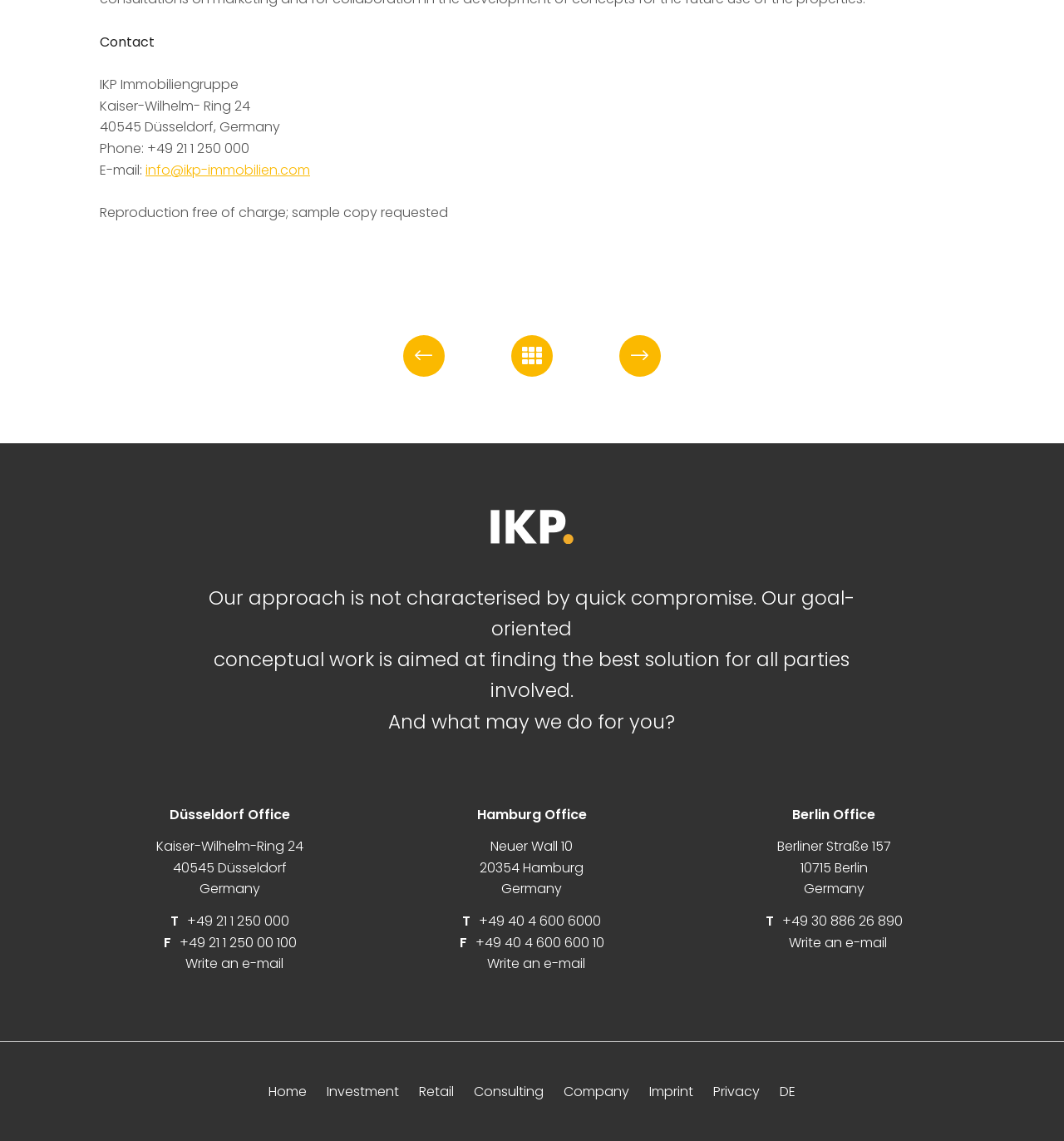What is the purpose of the company according to the webpage?
Could you give a comprehensive explanation in response to this question?

I read the static text elements that describe the company's approach and found that their goal-oriented conceptual work is aimed at finding the best solution for all parties involved.